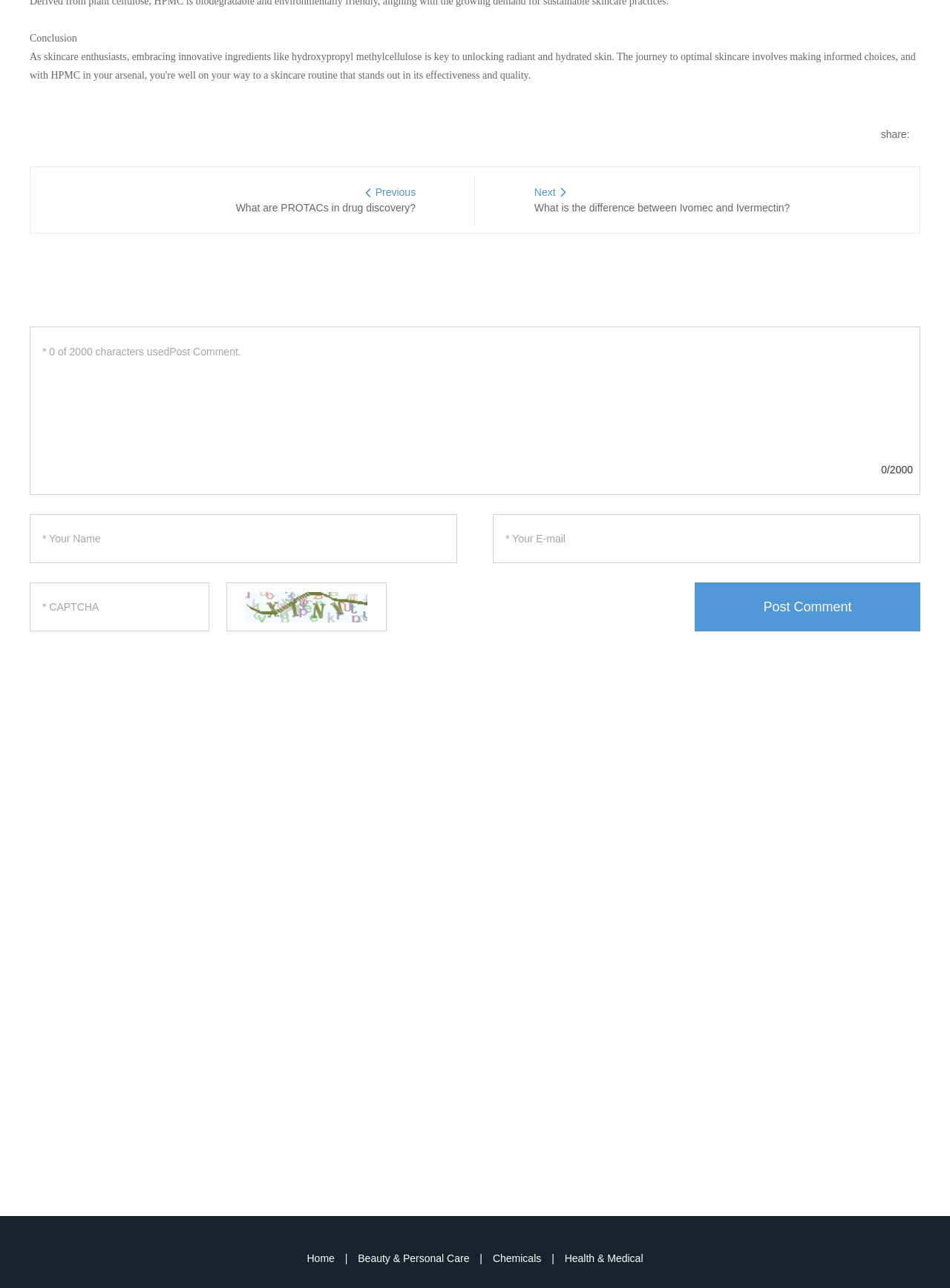Based on the image, give a detailed response to the question: How many comments are there on this article?

The number of comments on this article is 0, which is indicated by the StaticText element with the text '0' near the comment section.